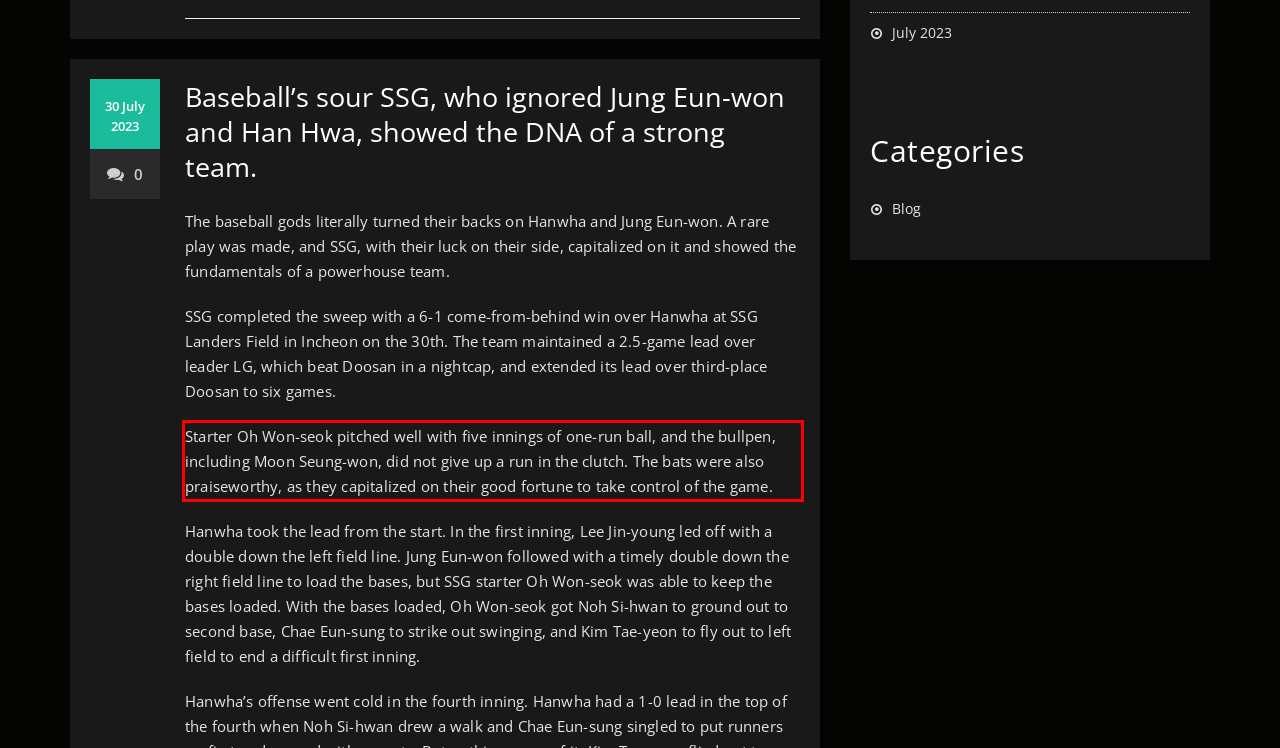Given a screenshot of a webpage with a red bounding box, please identify and retrieve the text inside the red rectangle.

Starter Oh Won-seok pitched well with five innings of one-run ball, and the bullpen, including Moon Seung-won, did not give up a run in the clutch. The bats were also praiseworthy, as they capitalized on their good fortune to take control of the game.